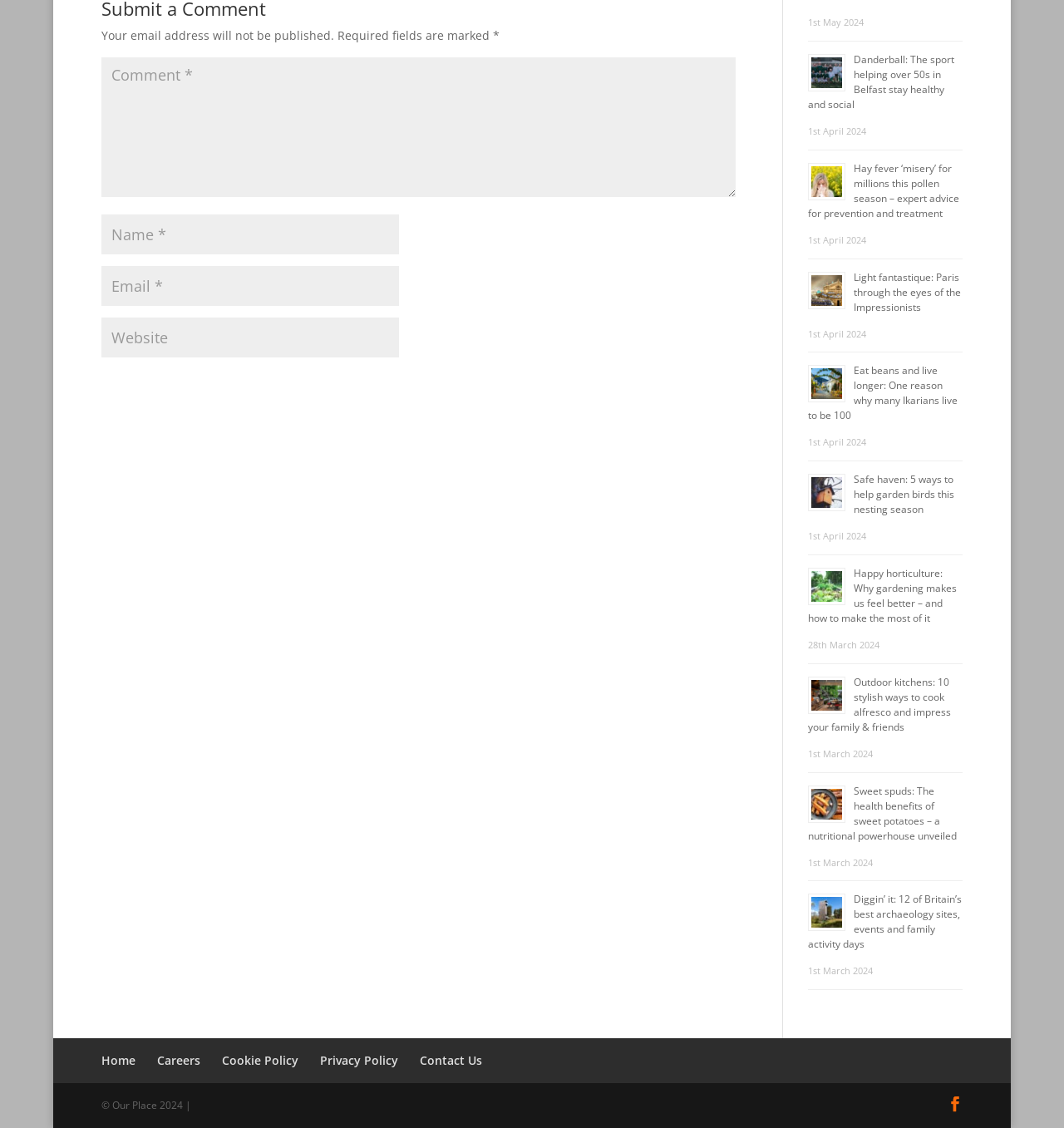Respond to the following query with just one word or a short phrase: 
What is the purpose of the textboxes?

To input comment information